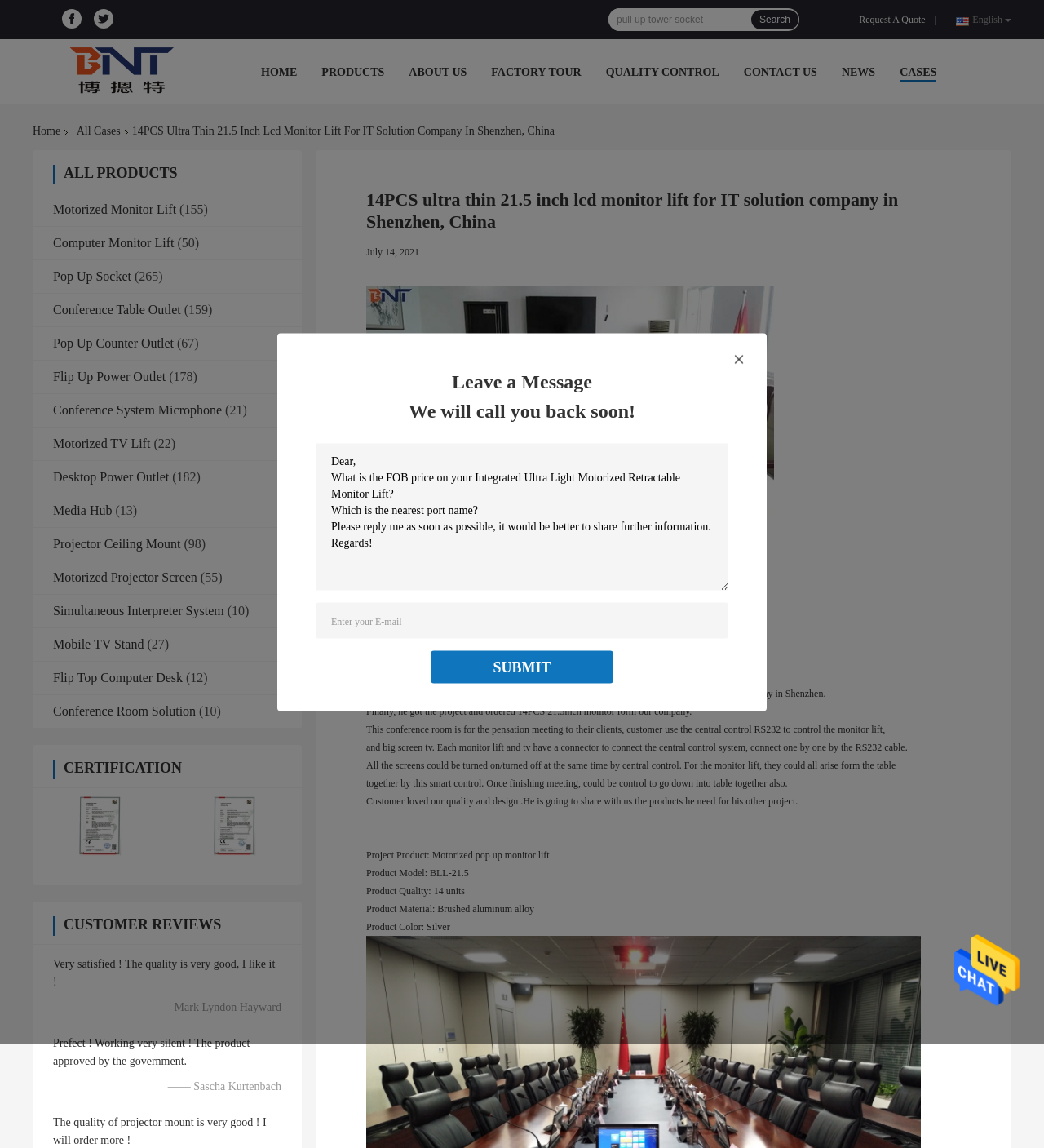Please determine the bounding box coordinates of the section I need to click to accomplish this instruction: "Request a quote".

[0.823, 0.01, 0.893, 0.023]